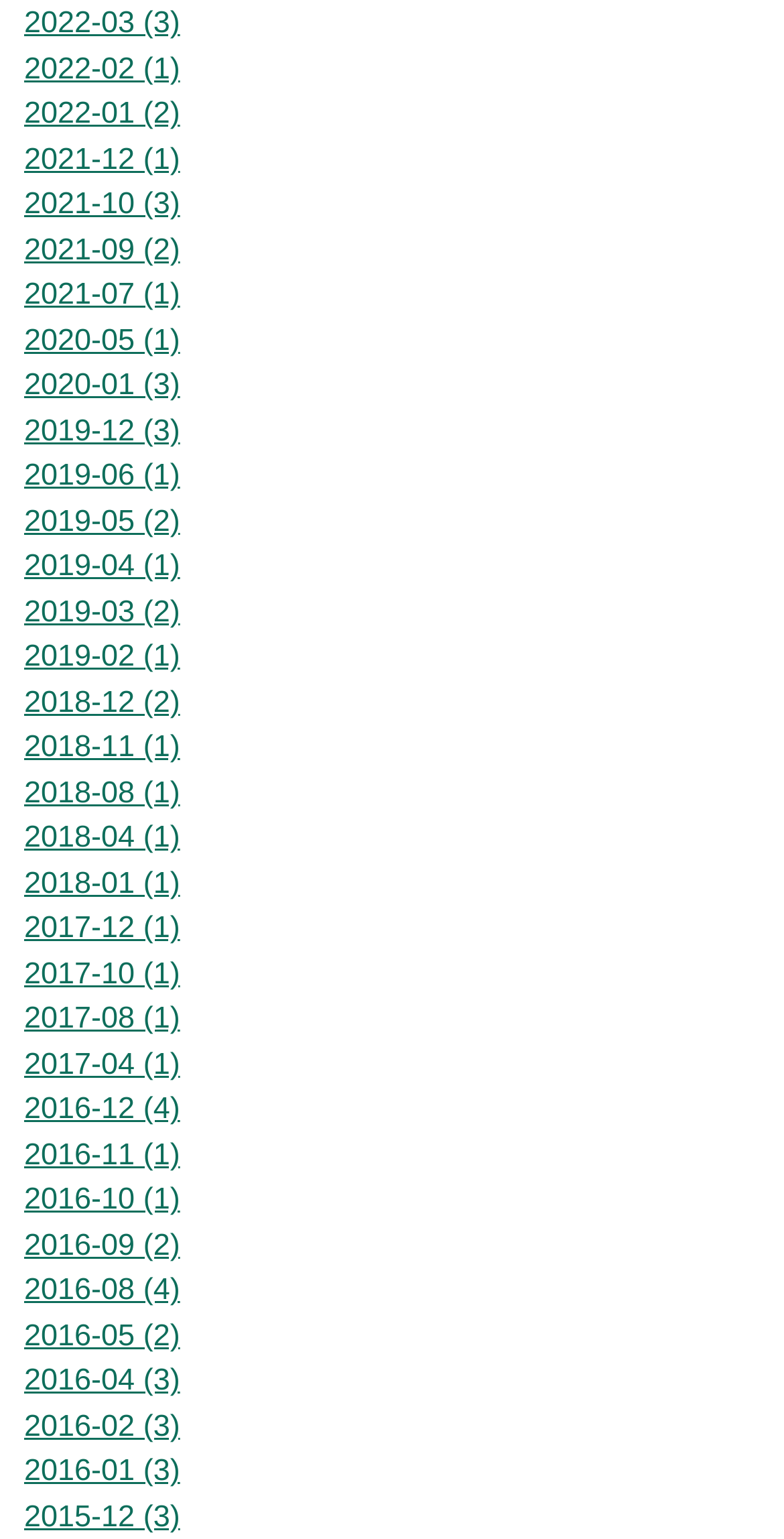Select the bounding box coordinates of the element I need to click to carry out the following instruction: "view 2022-03 archives".

[0.031, 0.004, 0.23, 0.027]